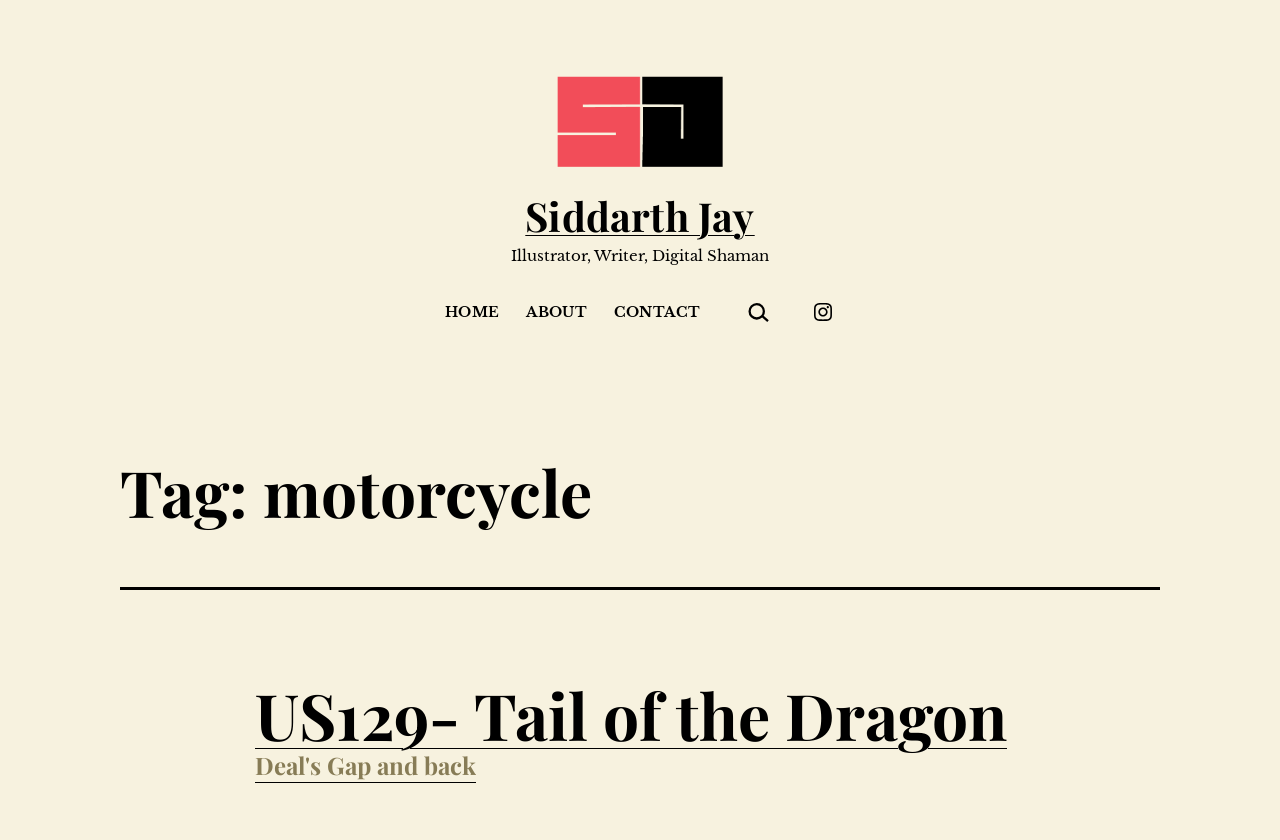Predict the bounding box of the UI element that fits this description: "Home".

[0.337, 0.346, 0.401, 0.396]